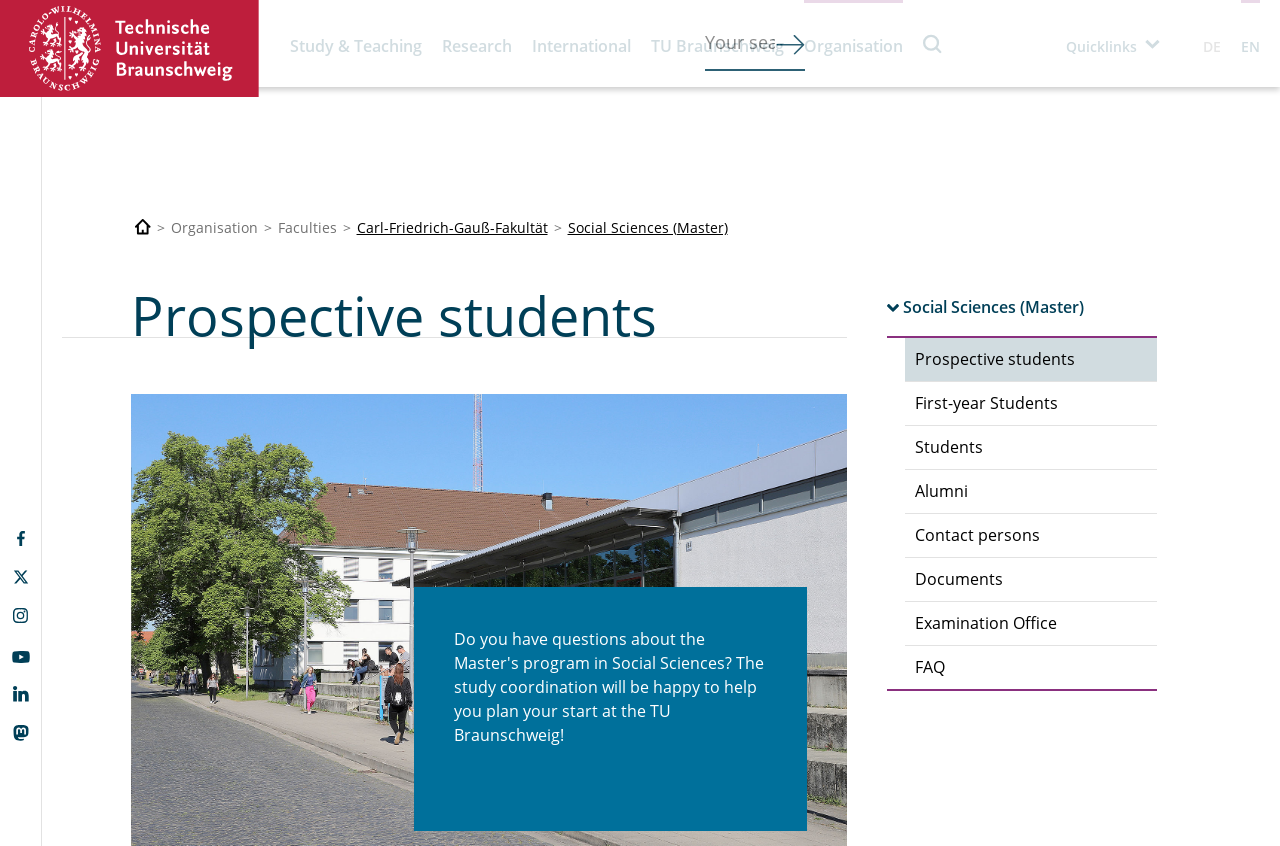Identify the bounding box coordinates for the region to click in order to carry out this instruction: "Switch to English language". Provide the coordinates using four float numbers between 0 and 1, formatted as [left, top, right, bottom].

[0.97, 0.0, 0.984, 0.103]